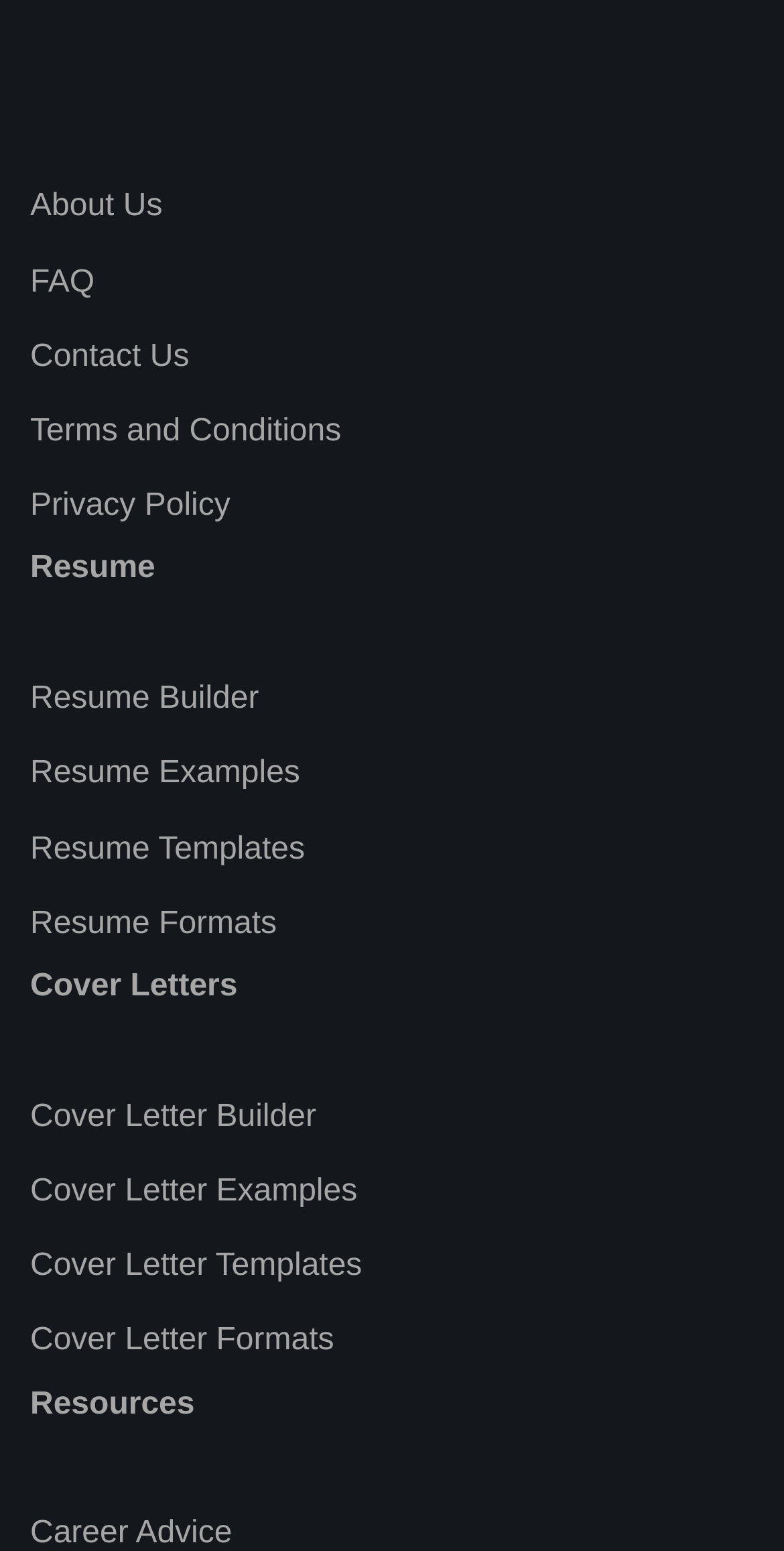Using the image as a reference, answer the following question in as much detail as possible:
How many links are under the 'Resume' heading?

Under the 'Resume' heading, I found four links: 'Resume Builder', 'Resume Examples', 'Resume Templates', and 'Resume Formats'. These links are located below the 'Resume' heading and have bounding boxes that indicate their vertical positions.